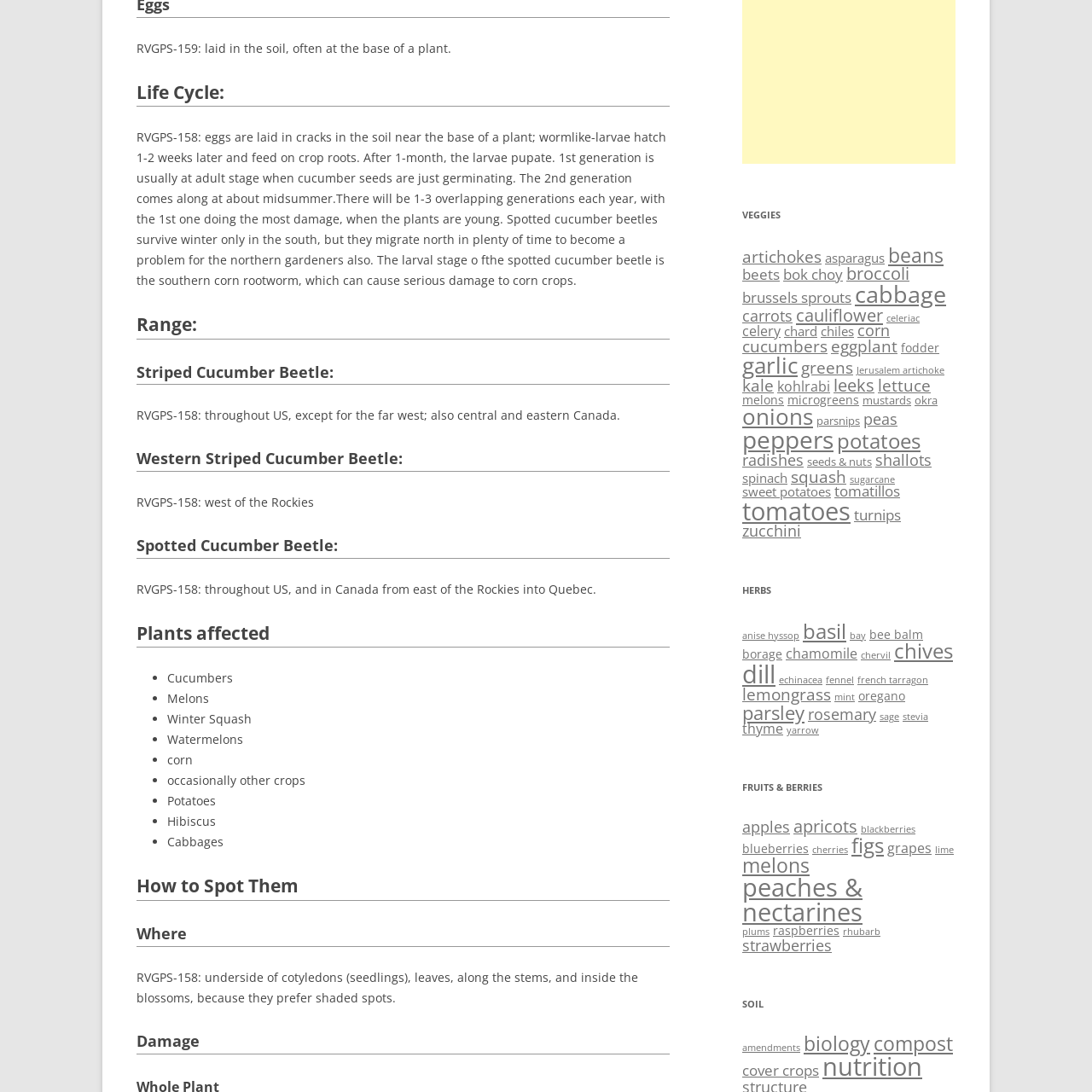Find the bounding box coordinates of the element I should click to carry out the following instruction: "learn about 'Damage'".

[0.125, 0.942, 0.613, 0.965]